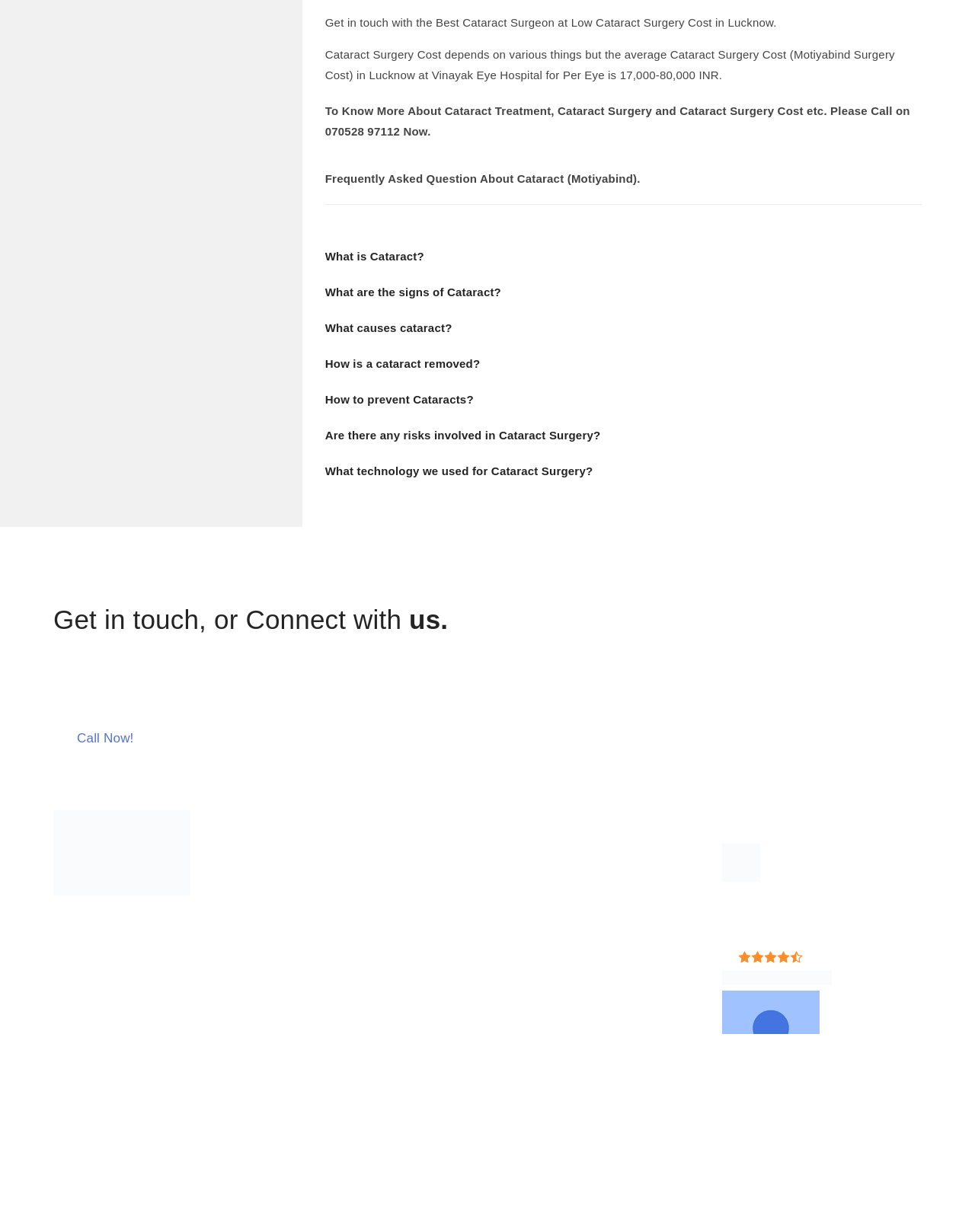Extract the bounding box of the UI element described as: "drajaypnk@gmail.com".

[0.283, 0.752, 0.436, 0.765]